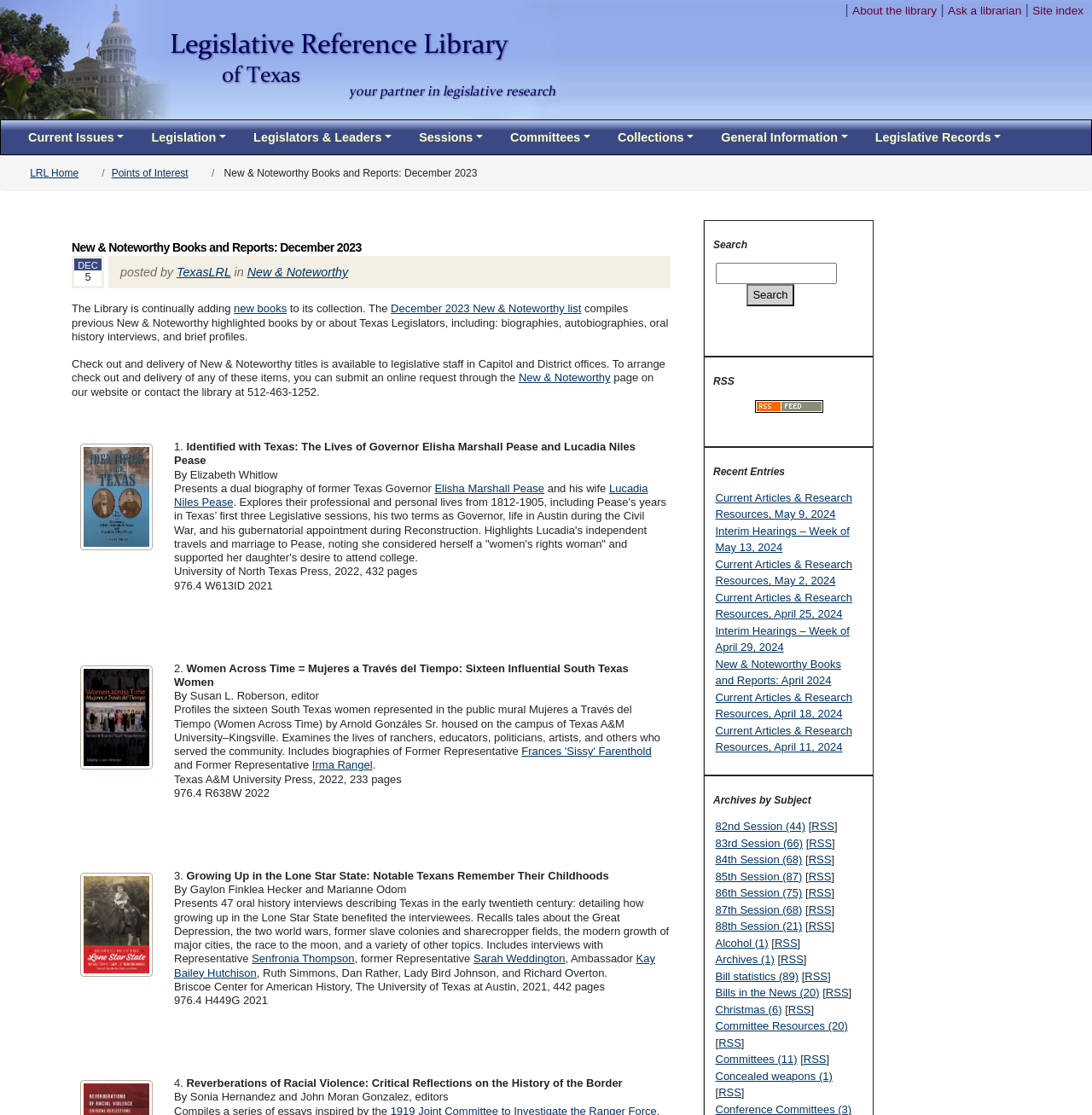What is the topic of the third book?
Carefully analyze the image and provide a thorough answer to the question.

I looked at the third book listed on the webpage and found that its topic is about growing up in Texas, as described in its title 'Growing Up in the Lone Star State: Notable Texans Remember Their Childhoods'.